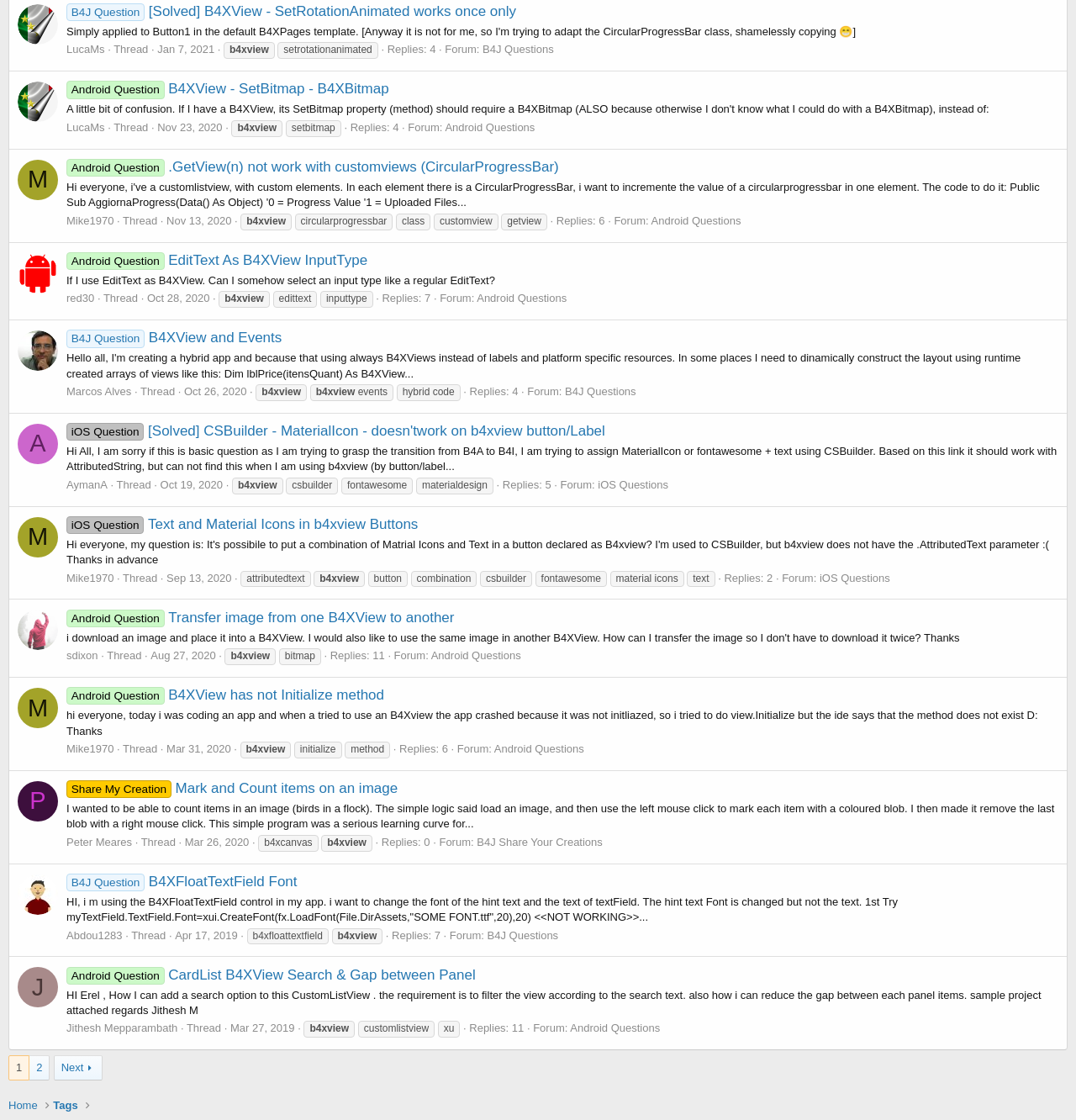Give a one-word or one-phrase response to the question:
How many threads are posted by the user 'Mike1970'?

1